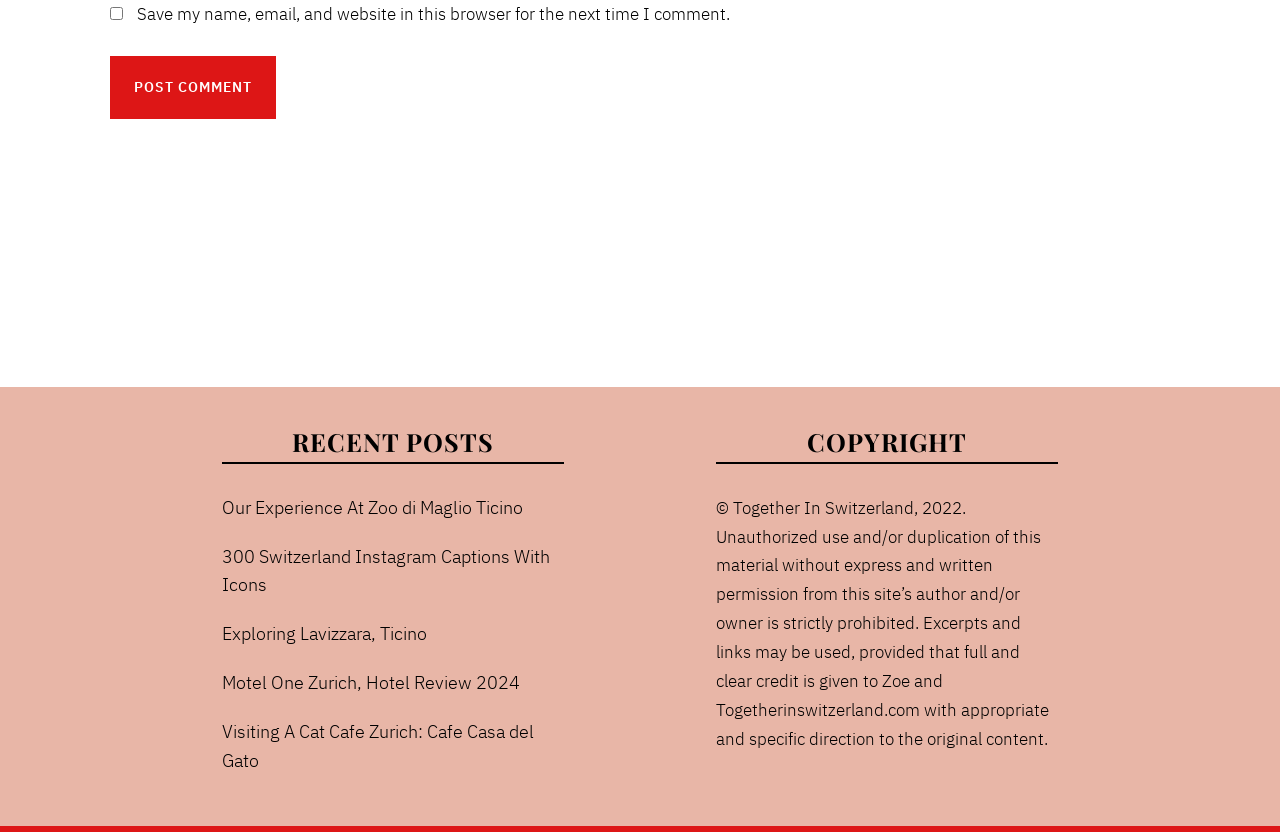Please specify the coordinates of the bounding box for the element that should be clicked to carry out this instruction: "Check the copyright information". The coordinates must be four float numbers between 0 and 1, formatted as [left, top, right, bottom].

[0.559, 0.57, 0.82, 0.874]